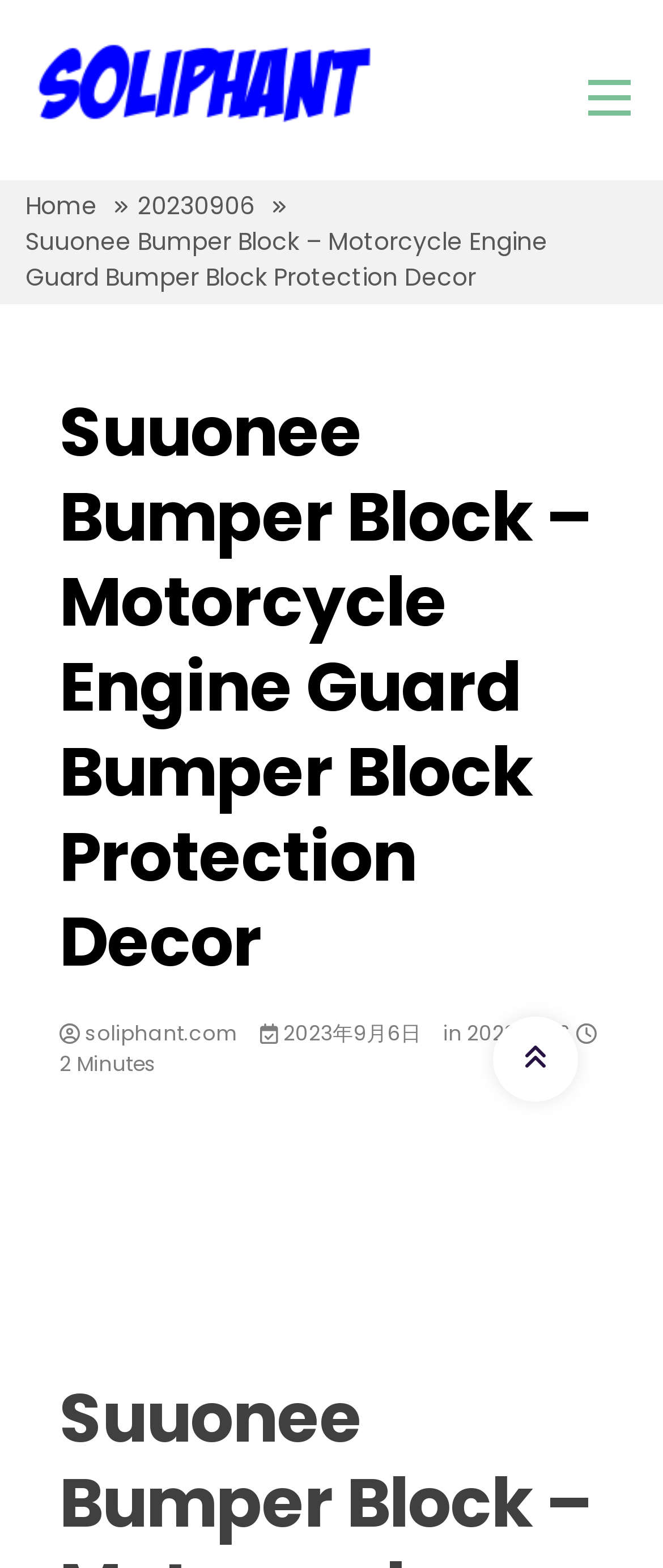How many links are in the breadcrumbs navigation?
Please craft a detailed and exhaustive response to the question.

The breadcrumbs navigation has two links, 'Home' and '20230906', which can be found in the navigation element with the description 'Breadcrumbs'.